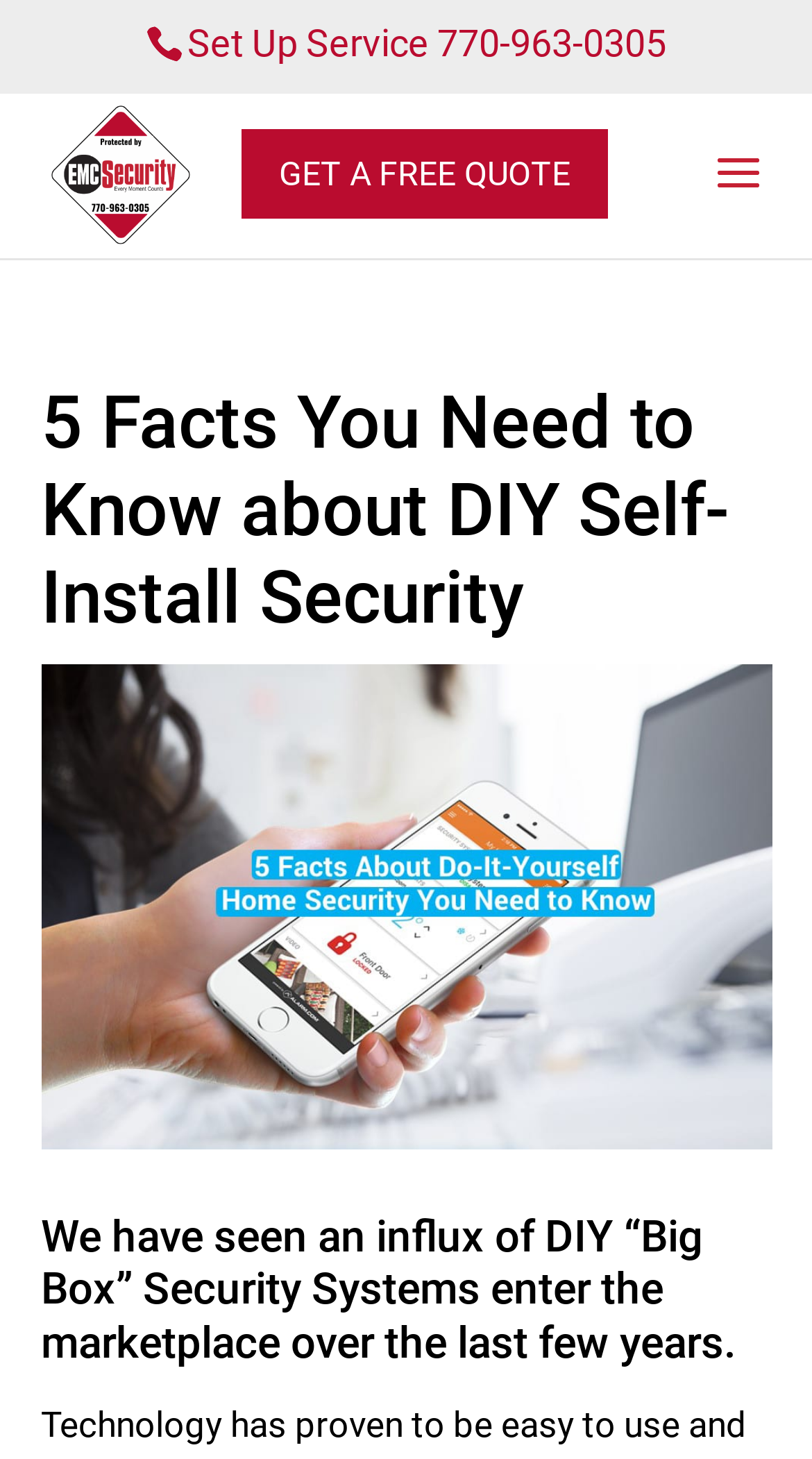What is the purpose of the 'Set Up Service' link?
Answer with a single word or phrase by referring to the visual content.

To set up a service